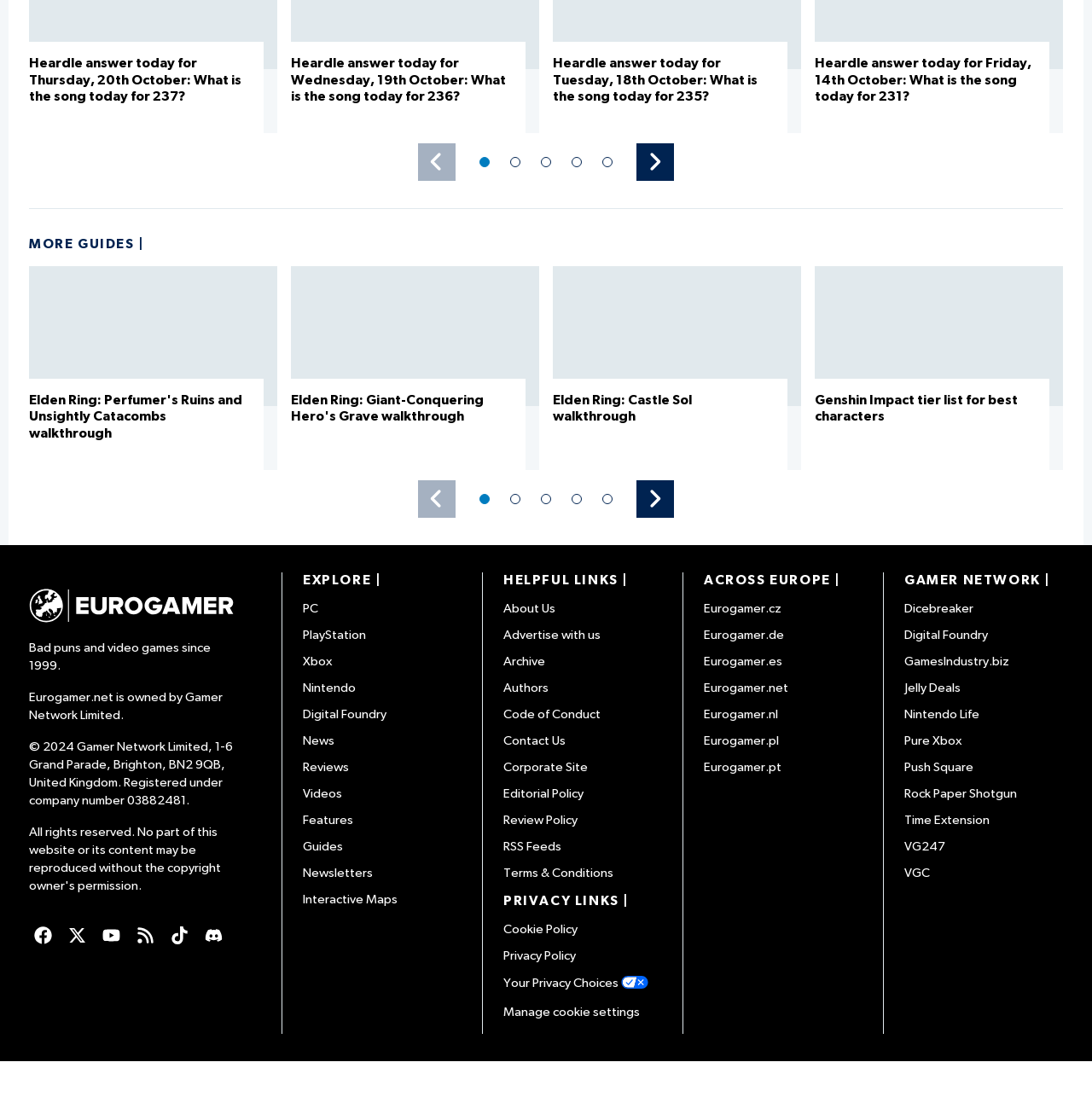Identify the bounding box for the described UI element: "aria-label="Check us out on Facebook"".

[0.027, 0.873, 0.052, 0.898]